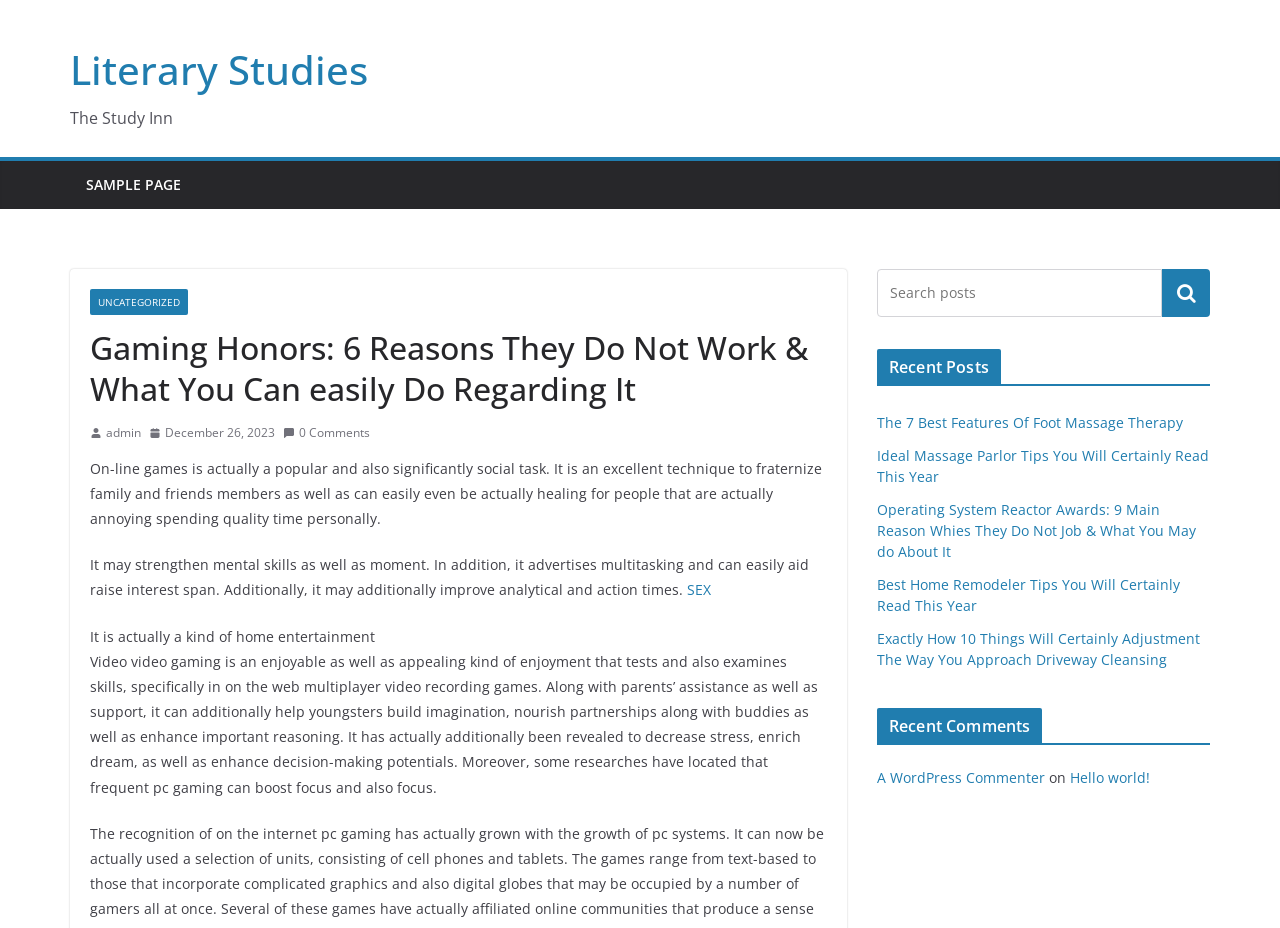Find the bounding box coordinates of the element I should click to carry out the following instruction: "View the 'Recent Posts'".

[0.685, 0.376, 0.782, 0.414]